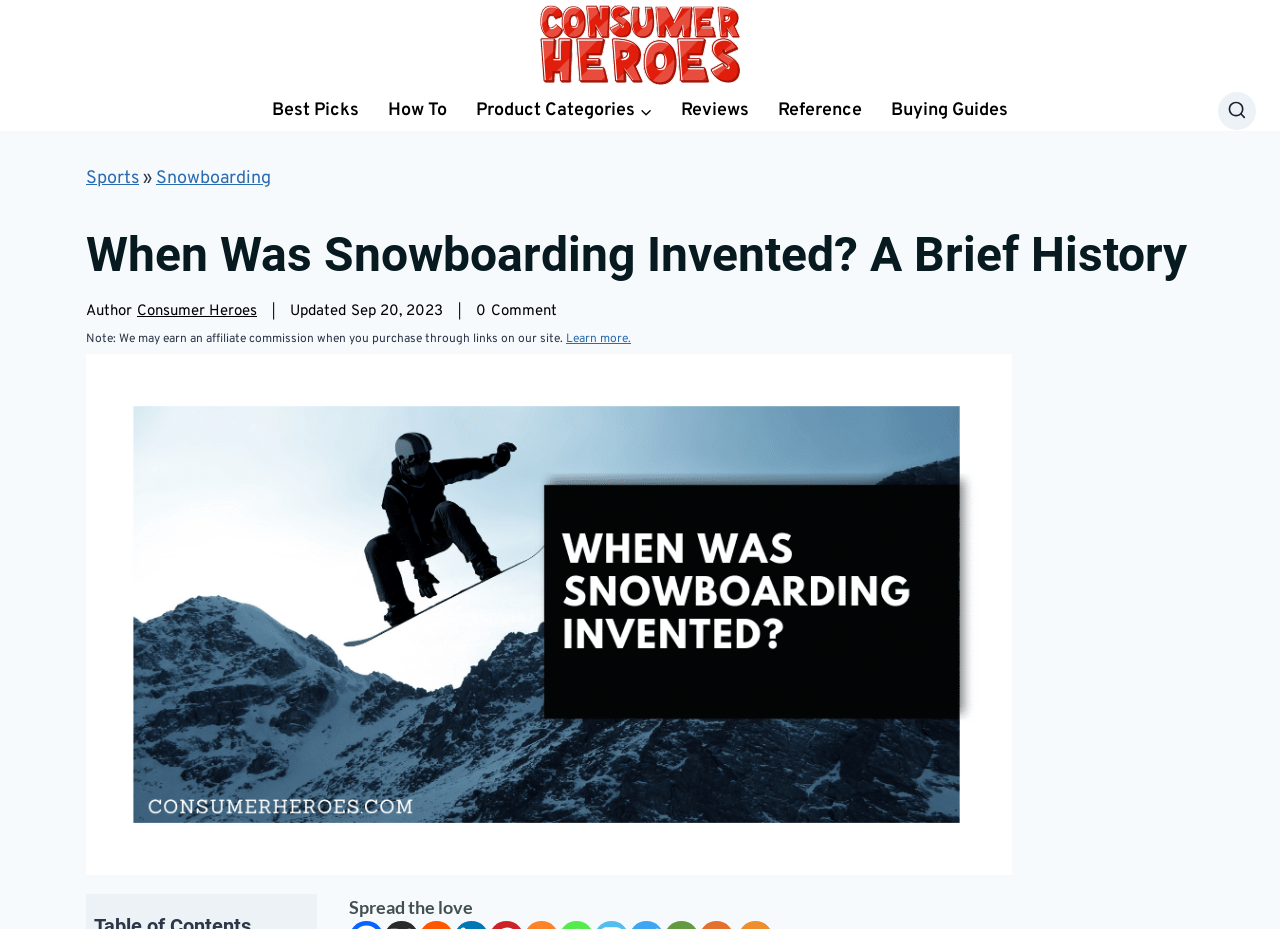Provide a comprehensive caption for the webpage.

The webpage is about the history and evolution of snowboarding. At the top left, there is a logo of Consumerheroes.com, which is a link. Next to the logo, there is a primary navigation menu with six links: Best Picks, How To, Product Categories, Reviews, Reference, and Buying Guides. 

On the top right, there is a search button. Below the navigation menu, there are three links: Sports, » (an arrow symbol), and Snowboarding, which are likely breadcrumbs indicating the current page's category. 

The main content of the page starts with a heading that reads "When Was Snowboarding Invented? A Brief History". Below the heading, there is information about the author, Consumer Heroes, and the date of update, September 20, 2023. 

A note is displayed below, stating that the website may earn an affiliate commission when purchasing through links on the site, with a "Learn more" link. The main content of the page is accompanied by a large image related to the history of snowboarding, which takes up most of the page's width. 

At the very bottom of the page, there is a text "Spread the love".